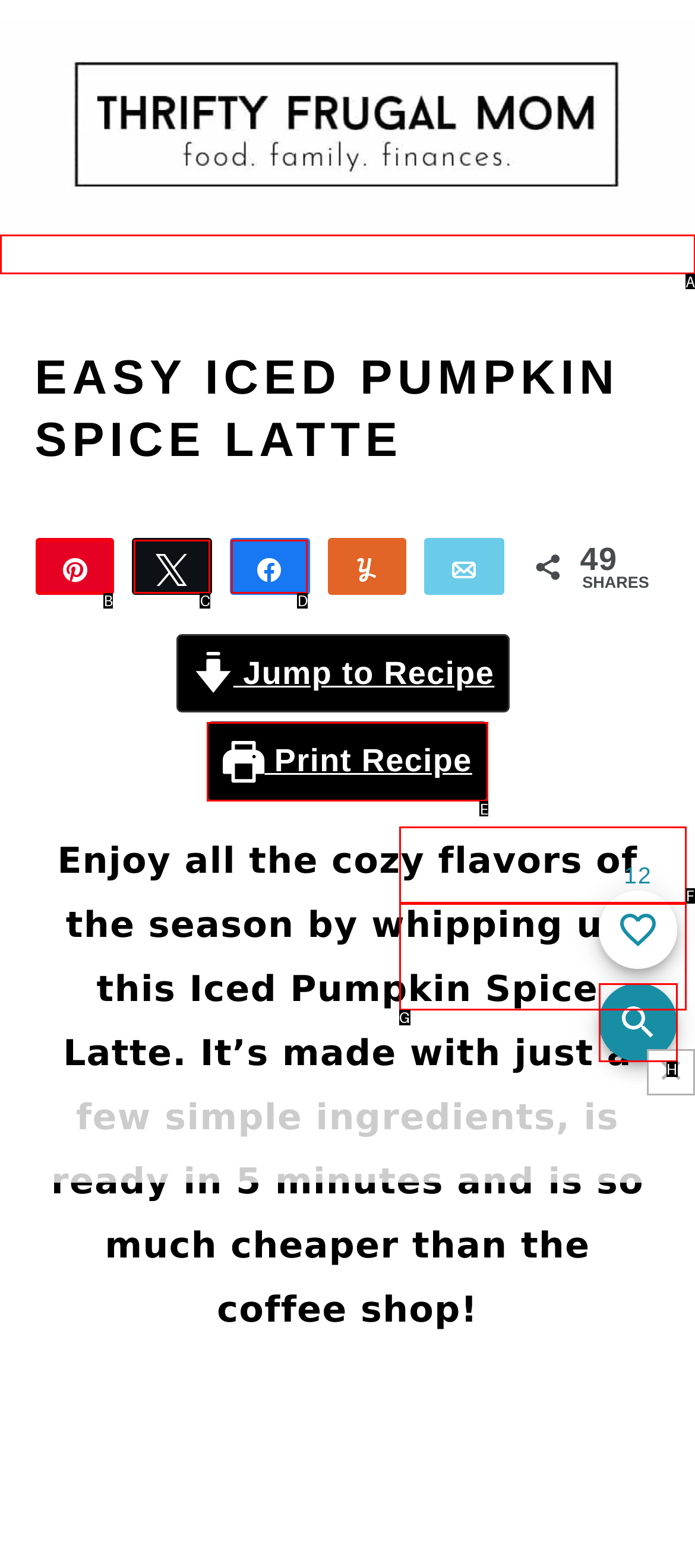From the choices provided, which HTML element best fits the description: Print Recipe? Answer with the appropriate letter.

E